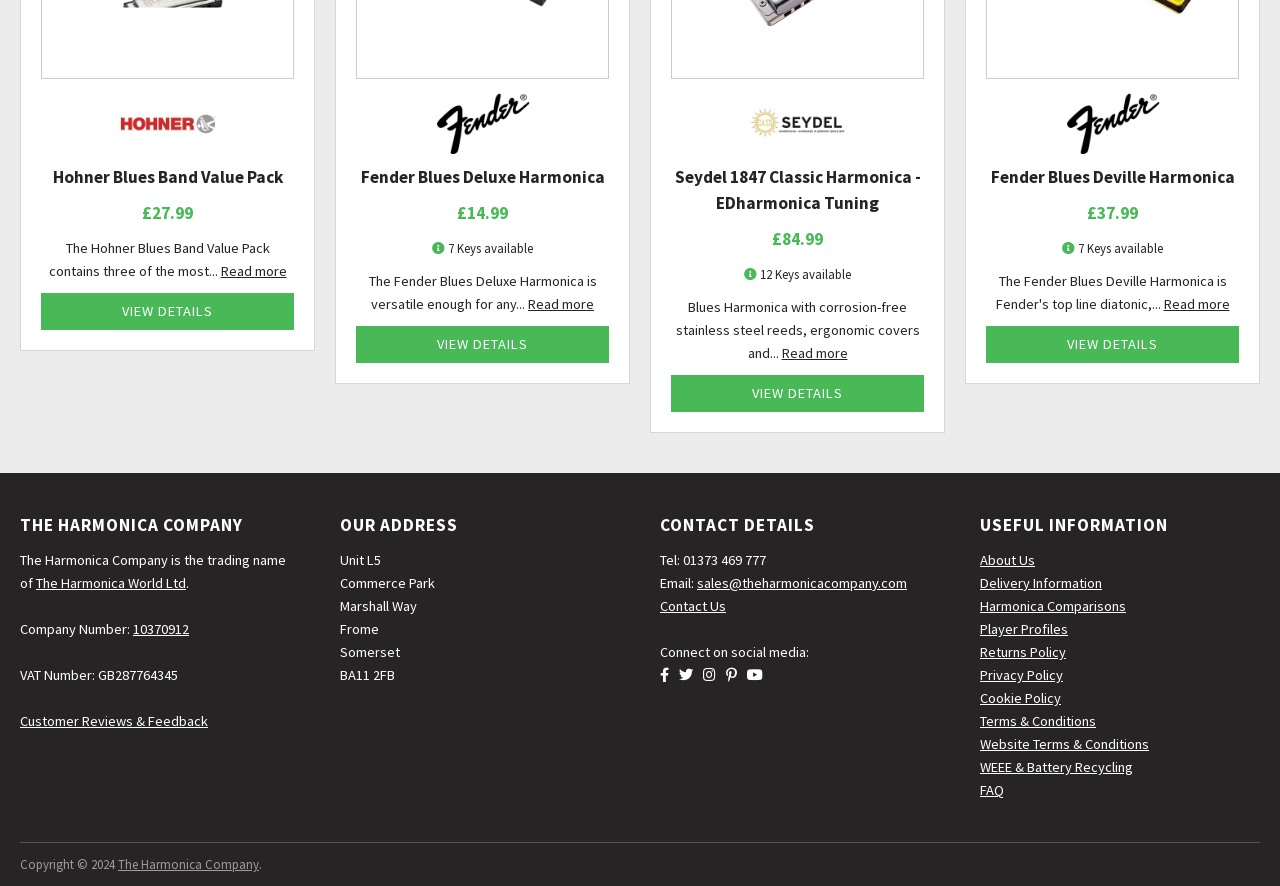Locate the bounding box coordinates of the clickable region to complete the following instruction: "Learn about Harmonica Comparisons."

[0.766, 0.653, 0.88, 0.674]